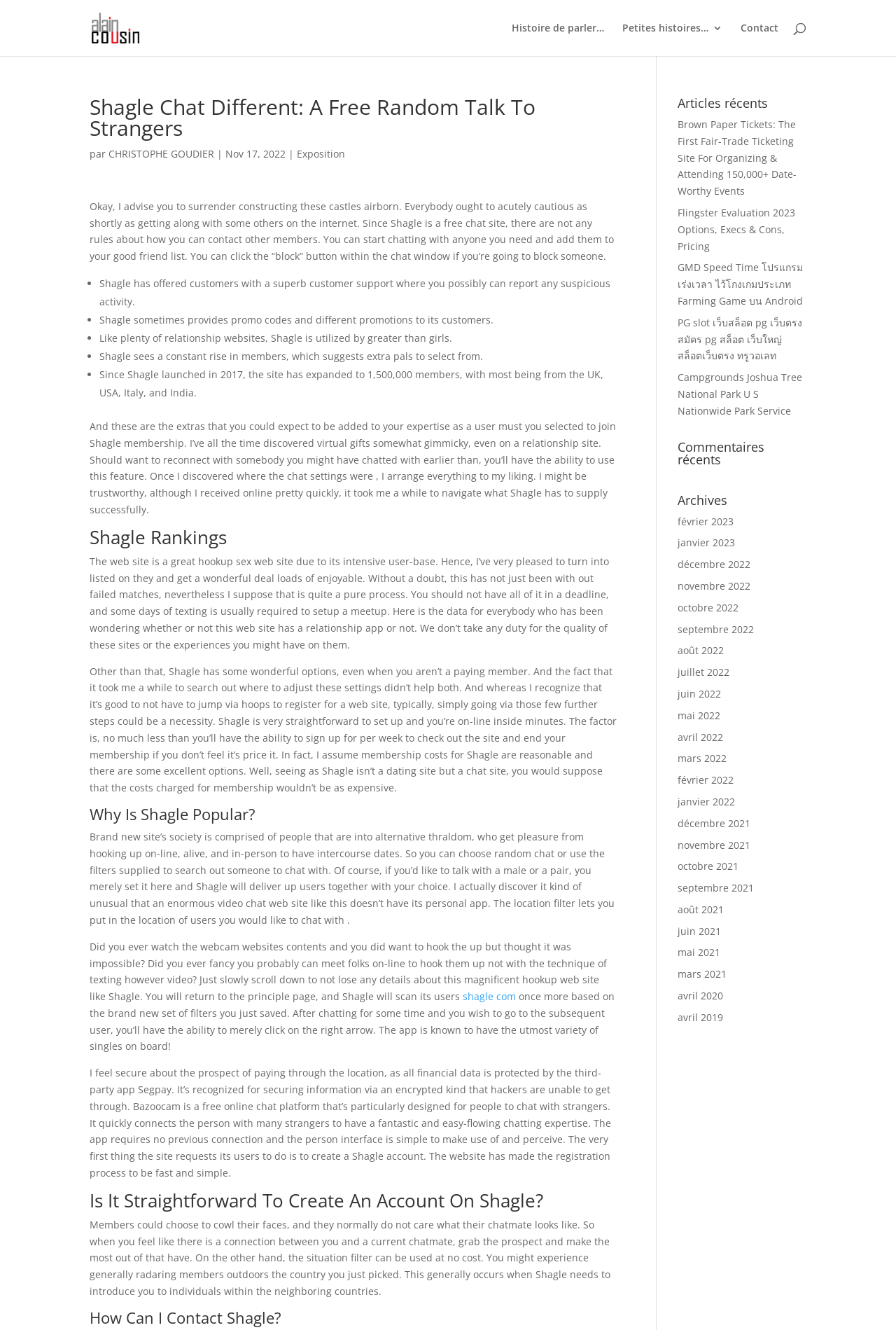Find the bounding box coordinates for the area that should be clicked to accomplish the instruction: "Click on the 'Contact' link".

[0.827, 0.017, 0.869, 0.042]